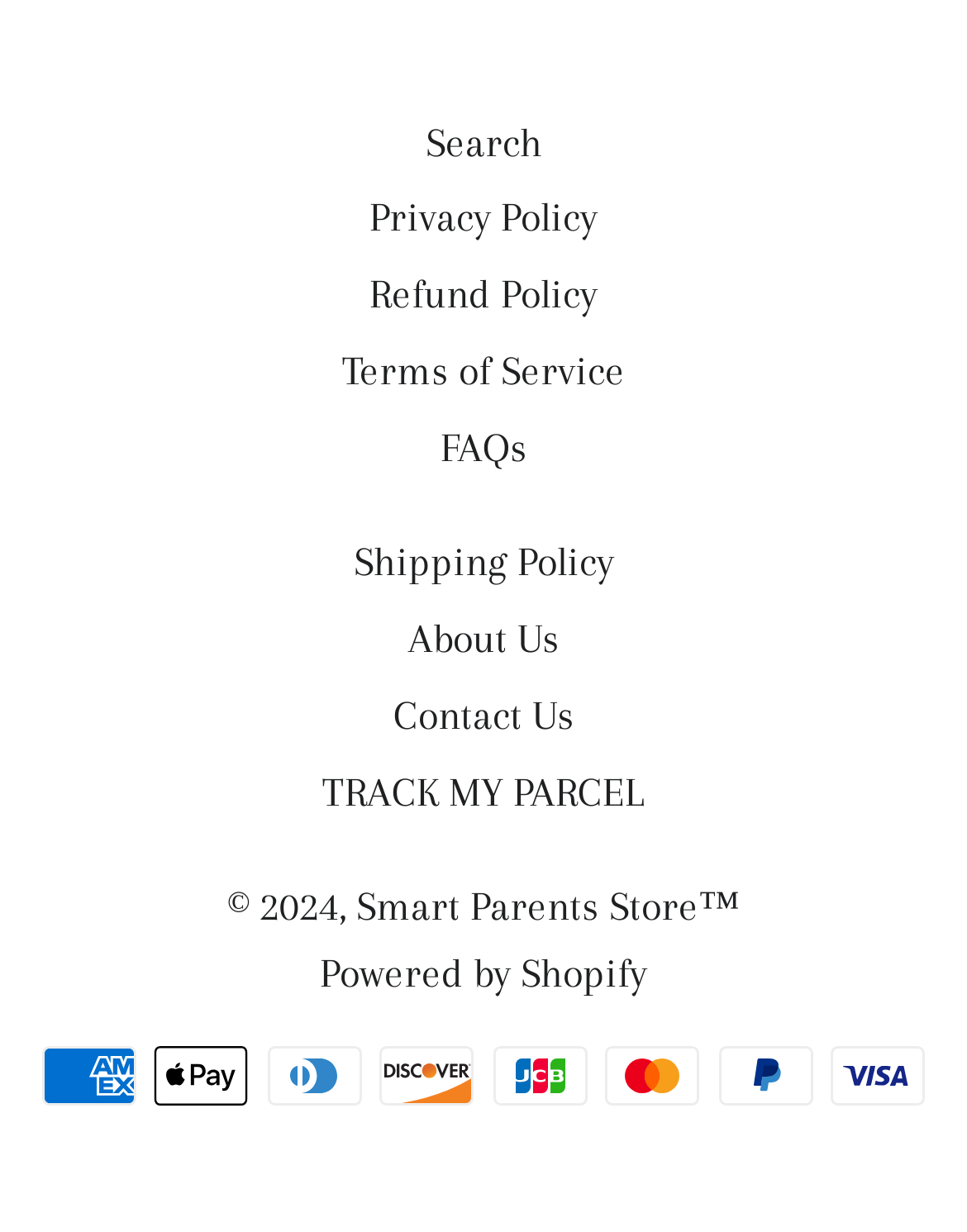Identify the bounding box coordinates for the region of the element that should be clicked to carry out the instruction: "Track my parcel". The bounding box coordinates should be four float numbers between 0 and 1, i.e., [left, top, right, bottom].

[0.333, 0.624, 0.667, 0.662]